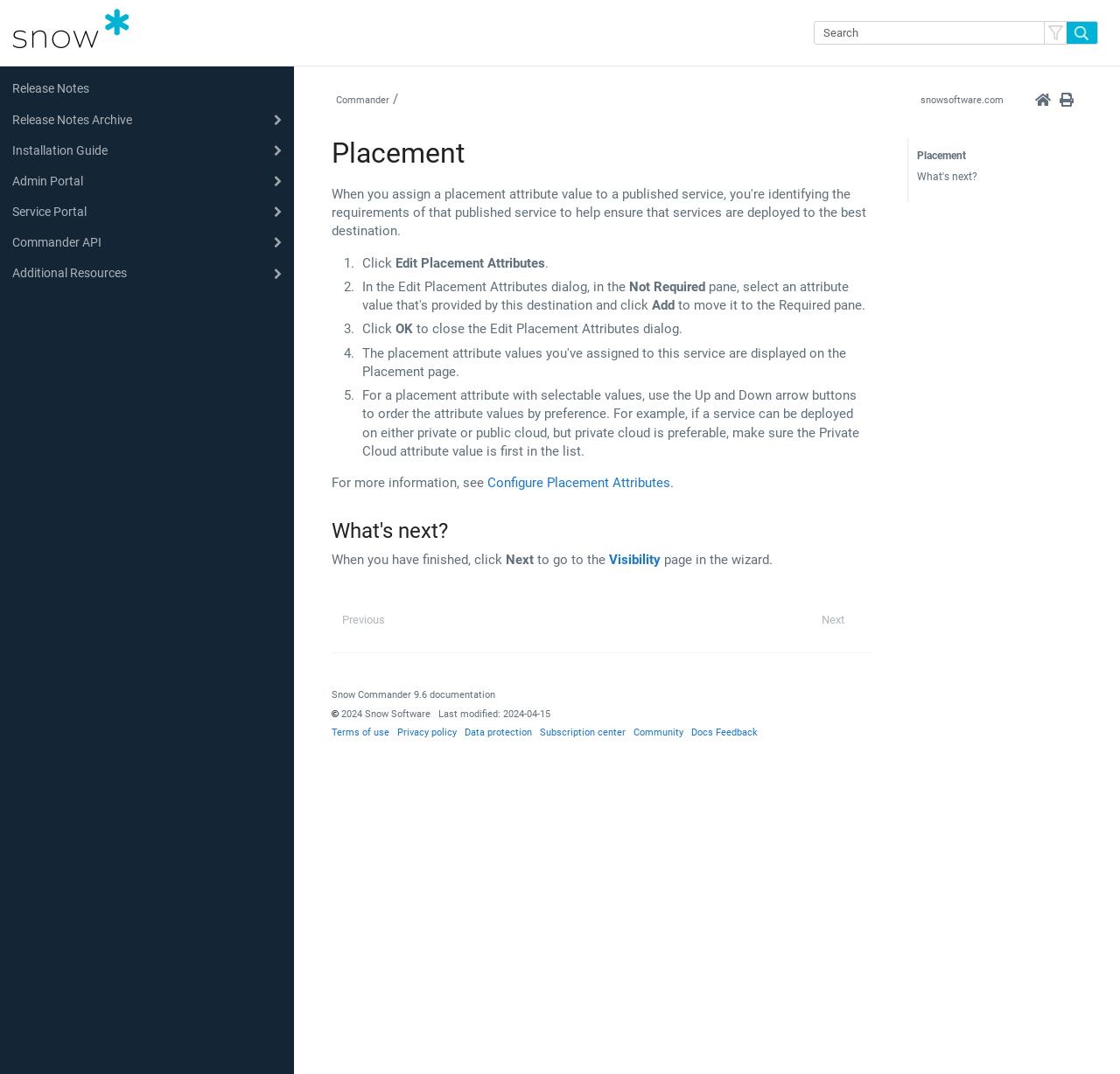Find the bounding box coordinates of the element I should click to carry out the following instruction: "Go to Visibility".

[0.544, 0.514, 0.59, 0.529]